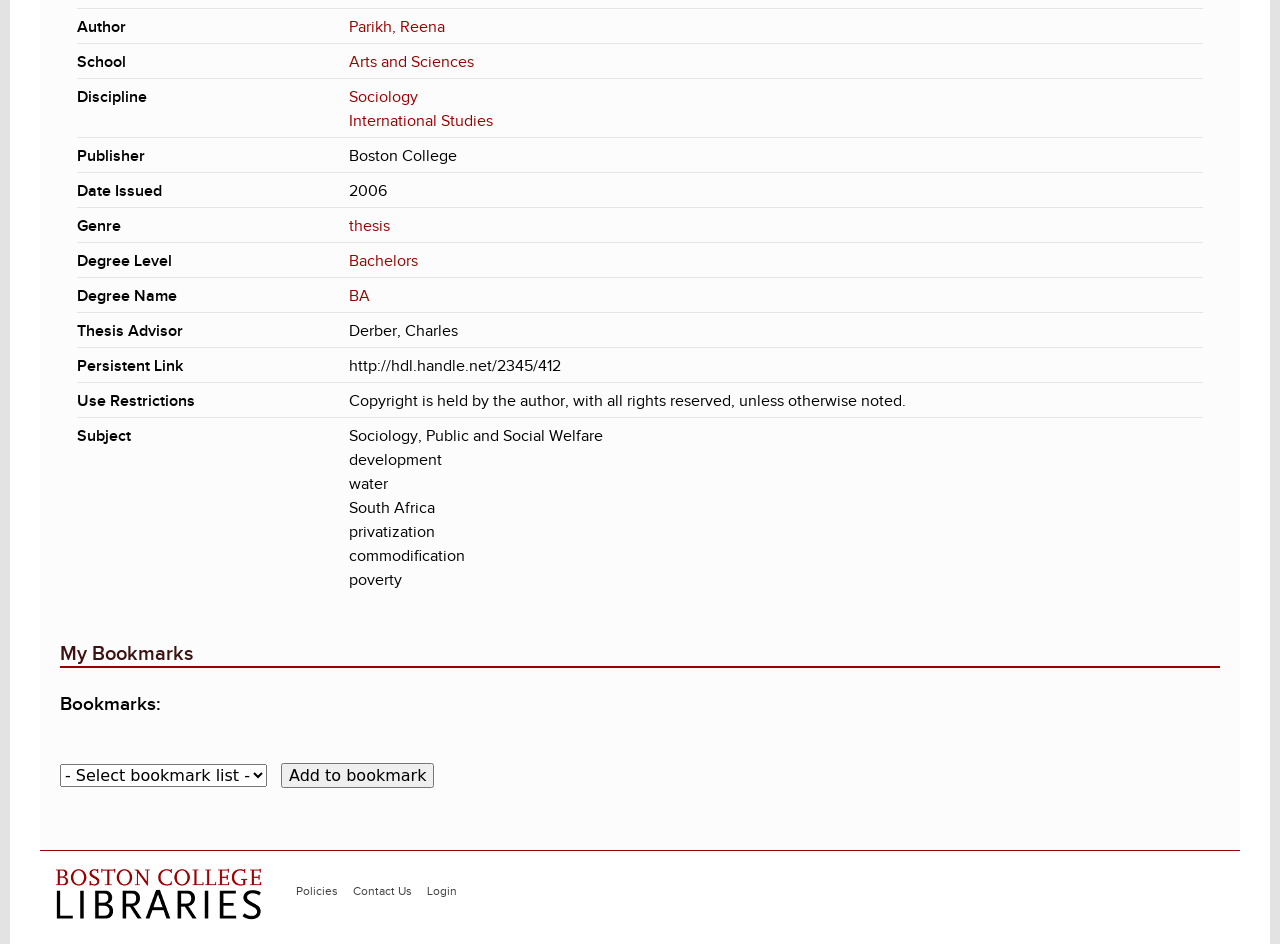Find the bounding box coordinates for the HTML element described as: "HOME". The coordinates should consist of four float values between 0 and 1, i.e., [left, top, right, bottom].

None